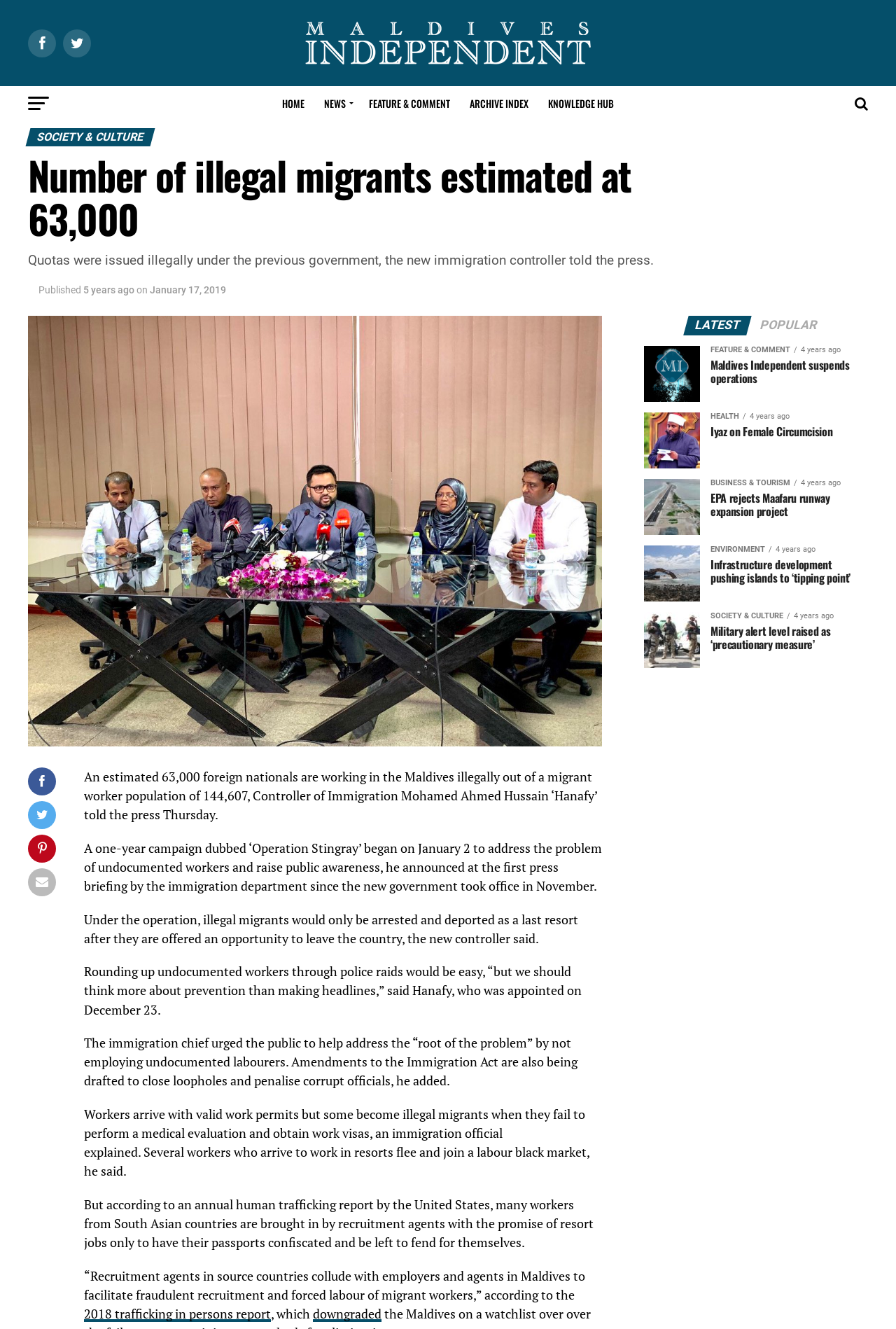Provide a thorough description of this webpage.

The webpage appears to be a news article from the Maldives Independent, with a focus on a specific story about illegal migrants in the Maldives. At the top of the page, there is a header section with links to different sections of the website, including "HOME", "NEWS", "FEATURE & COMMENT", "ARCHIVE INDEX", and "KNOWLEDGE HUB". 

Below the header section, there is a main content area with a heading that reads "Number of illegal migrants estimated at 63,000". This is followed by a brief summary of the article, which states that quotas were issued illegally under the previous government, according to the new immigration controller. 

The main article content is divided into several paragraphs, which provide more details about the issue of illegal migrants in the Maldives. The article cites the immigration controller, Mohamed Ahmed Hussain, who estimates that 63,000 foreign nationals are working in the Maldives illegally. The article also discusses the government's efforts to address the problem, including a one-year campaign to raise public awareness and deport undocumented workers.

To the right of the main content area, there is a sidebar with links to other news articles, including "Maldives Independent suspends operations", "Iyaz on Female Circumcision", "EPA rejects Maafaru runway expansion project", "Infrastructure development pushing islands to ‘tipping point’", and "Military alert level raised as ‘precautionary measure’". There is also an image of a person, Muhammad Iyaz Abdul Latheef, in the sidebar.